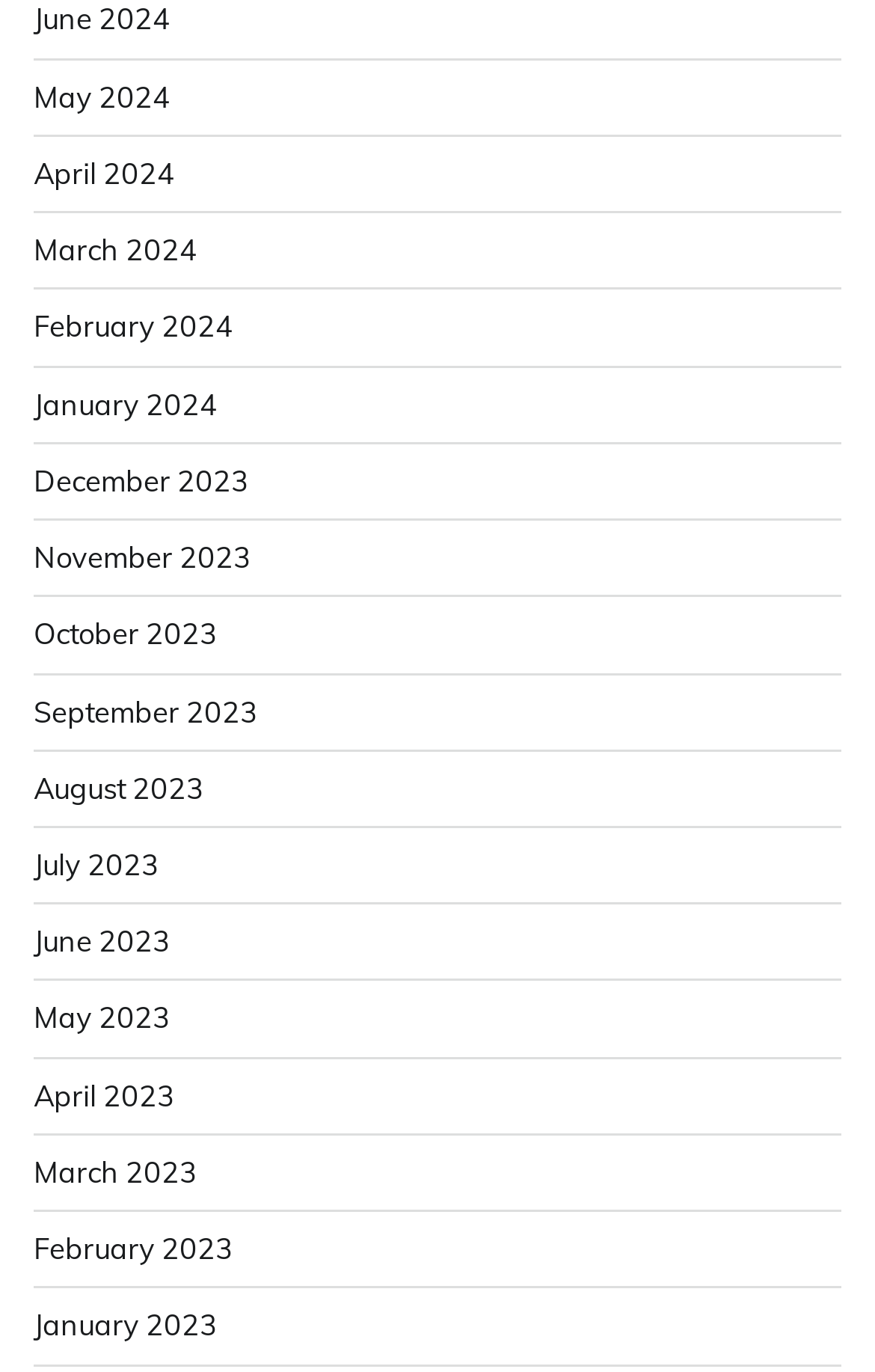Identify the coordinates of the bounding box for the element described below: "October 2023". Return the coordinates as four float numbers between 0 and 1: [left, top, right, bottom].

[0.038, 0.449, 0.249, 0.475]